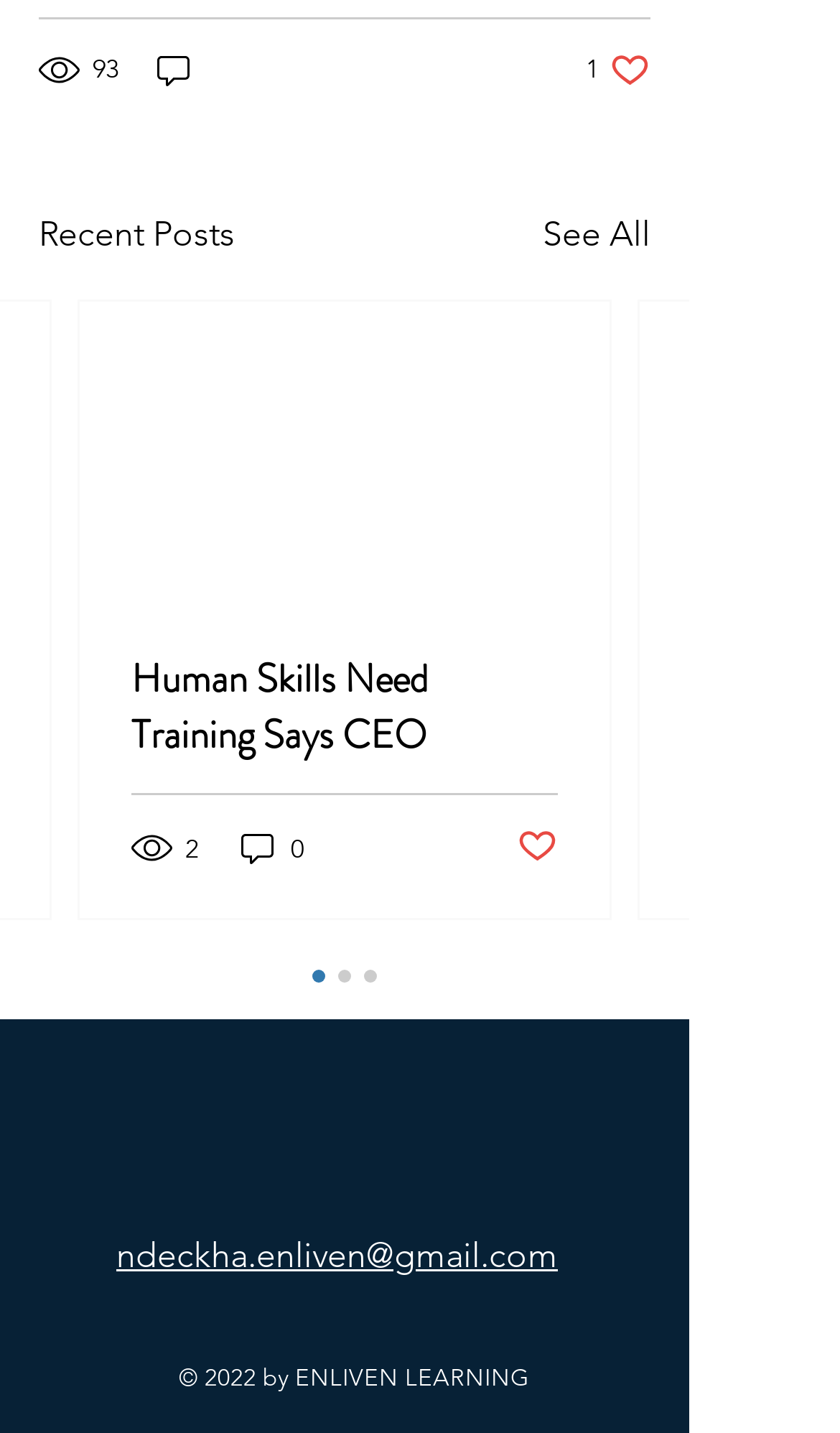Find the bounding box coordinates of the clickable area required to complete the following action: "Like a post".

[0.697, 0.034, 0.774, 0.063]